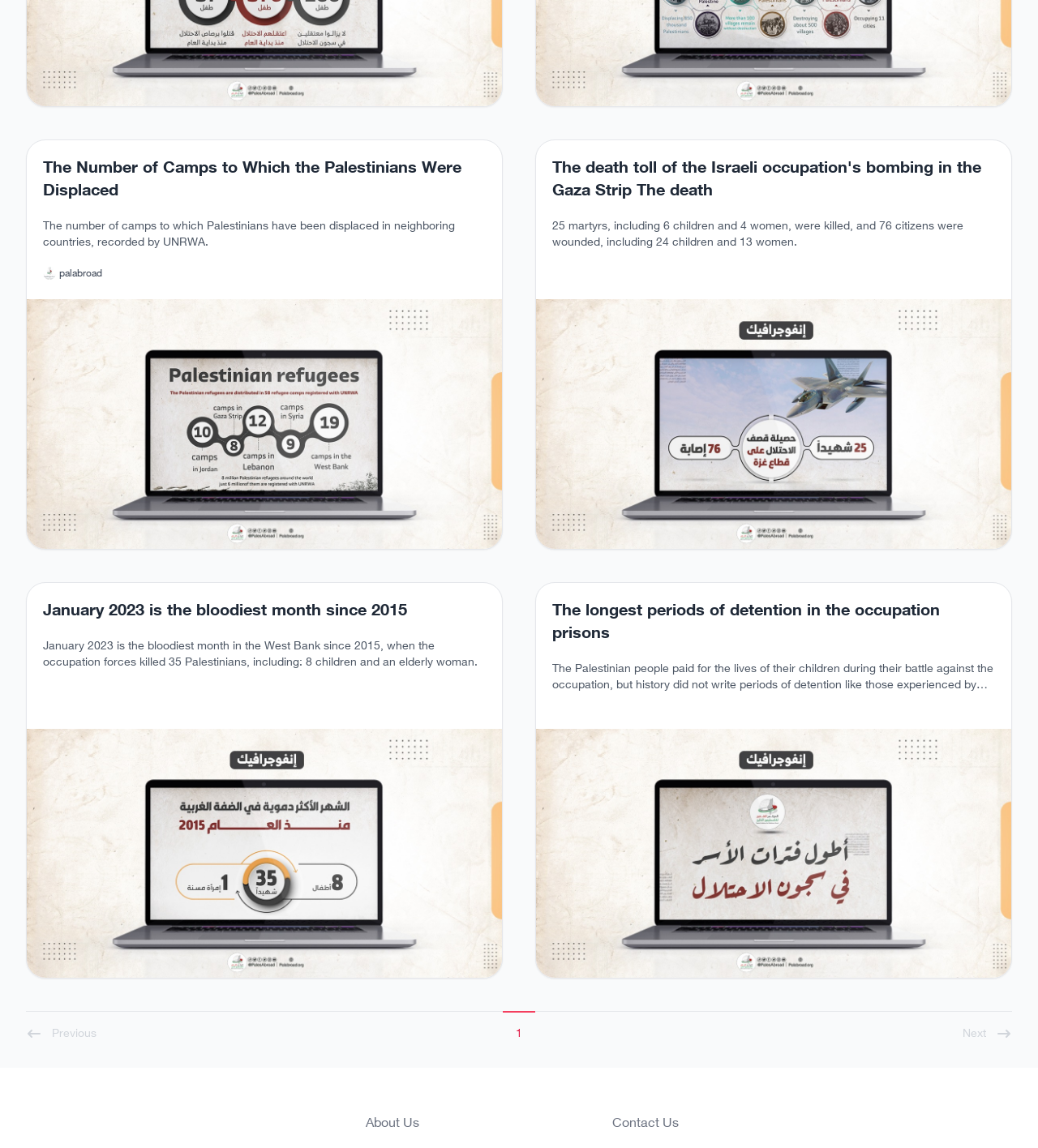What is the bloodiest month in the West Bank since 2015?
Based on the image, provide your answer in one word or phrase.

January 2023